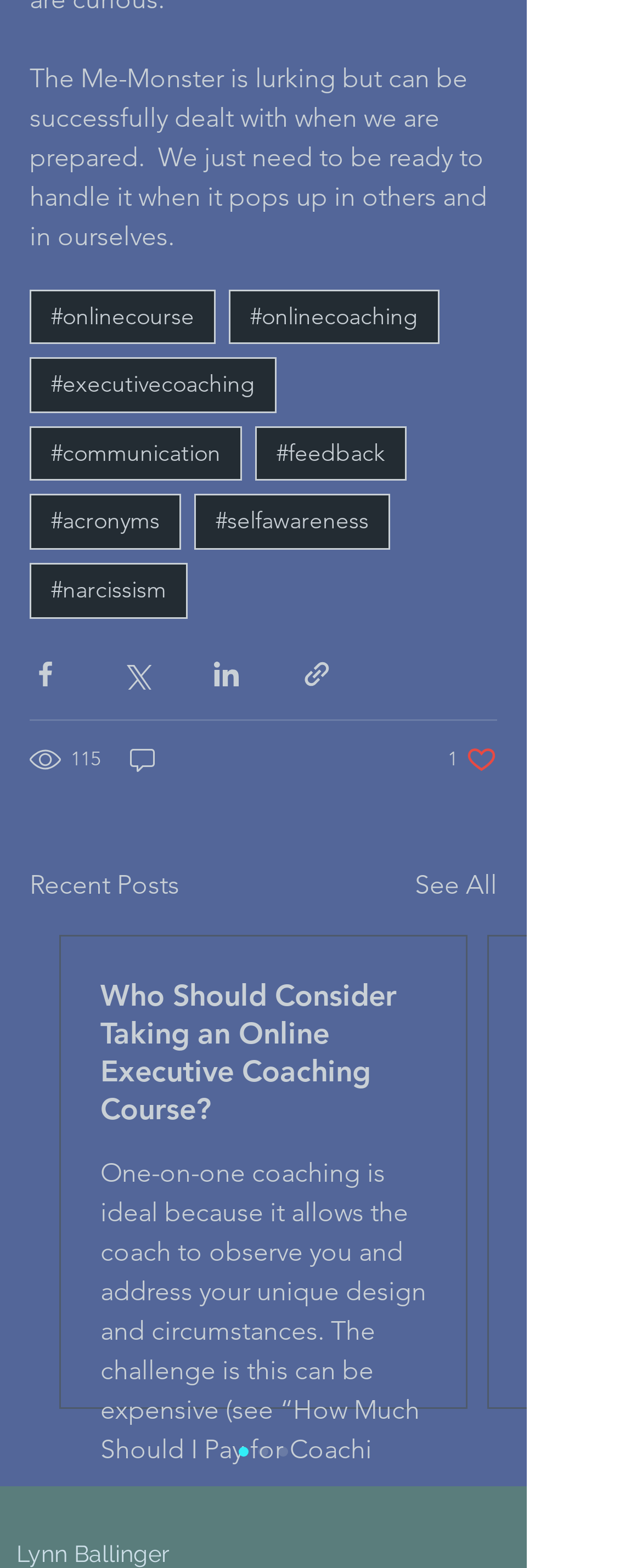Locate the bounding box coordinates of the element I should click to achieve the following instruction: "Share via Facebook".

[0.046, 0.419, 0.095, 0.439]